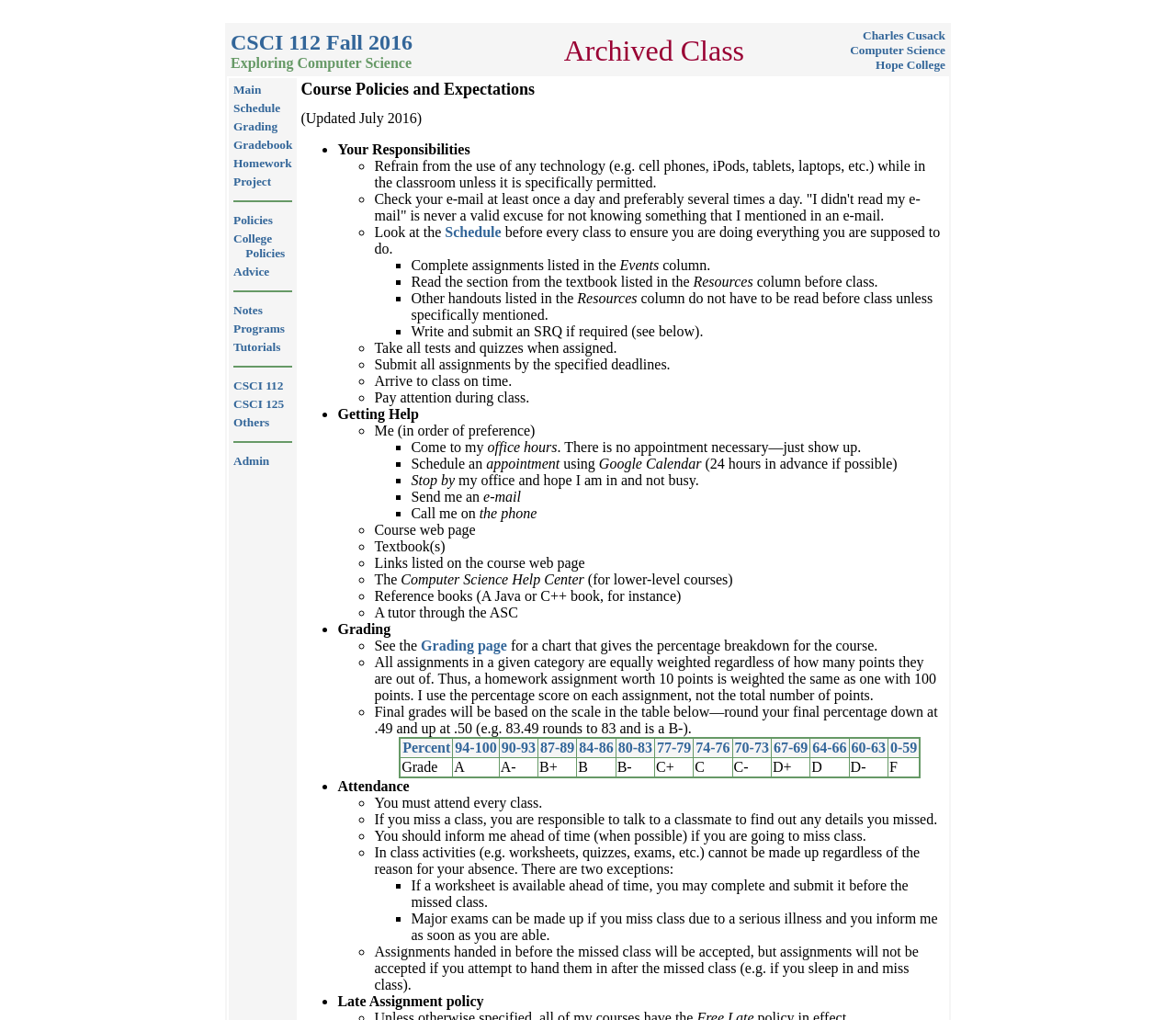What is the text of the first list marker?
Using the image, respond with a single word or phrase.

•